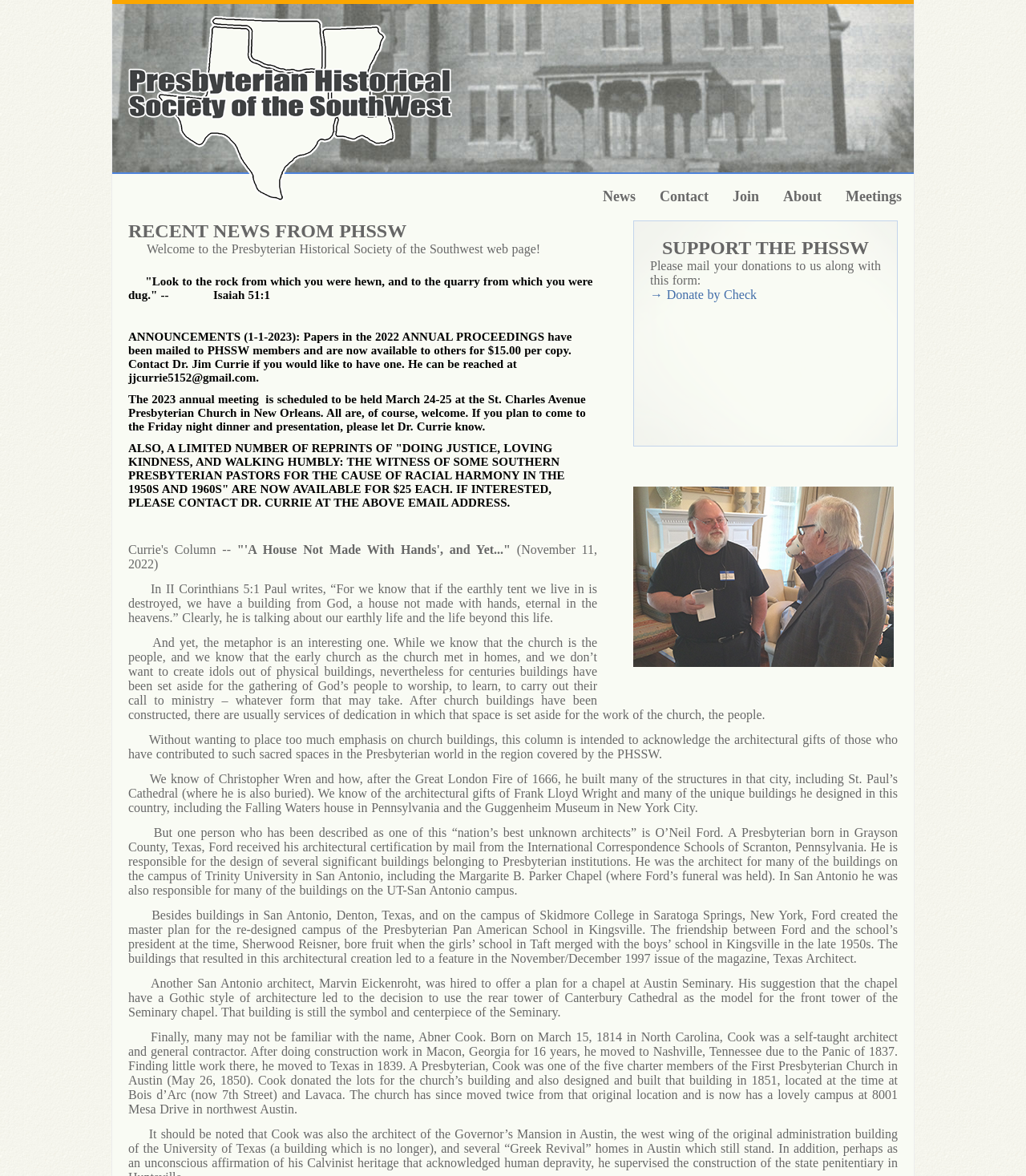Provide a thorough description of this webpage.

The webpage is titled "Home" and features a prominent image at the top, taking up about 80% of the width. Below the image, there is a horizontal navigation menu with five links: "News", "Contact", "Join", "About", and "Meetings". 

The main content of the page is divided into two sections. On the left side, there is a heading "SUPPORT THE PHSSW" followed by a paragraph of text and a link to "Donate by Check". Below this, there is a large image that takes up about 70% of the width.

On the right side, there is a section titled "RECENT NEWS FROM PHSSW" with several headings and paragraphs of text. The headings include quotes and announcements about the Presbyterian Historical Society of the Southwest, including information about their annual meeting and publications. The text is divided into several sections, each with its own heading, and includes quotes from the Bible and discussions about church buildings and architecture.

There are a total of five headings in this section, each with its own topic. The first heading is a quote from Isaiah 51:1, followed by a welcome message to the Presbyterian Historical Society of the Southwest webpage. The second heading announces the availability of papers from the 2022 Annual Proceedings, and the third heading discusses the 2023 annual meeting. The fourth heading promotes a book titled "DOING JUSTICE, LOVING KINDNESS, AND WALKING HUMBLY", and the fifth heading is a column about church buildings and architecture, featuring discussions about several architects, including O'Neil Ford and Abner Cook.

Throughout the page, there are several static text elements with paragraphs of text, as well as a few links and images. The overall layout is organized and easy to follow, with clear headings and concise text.